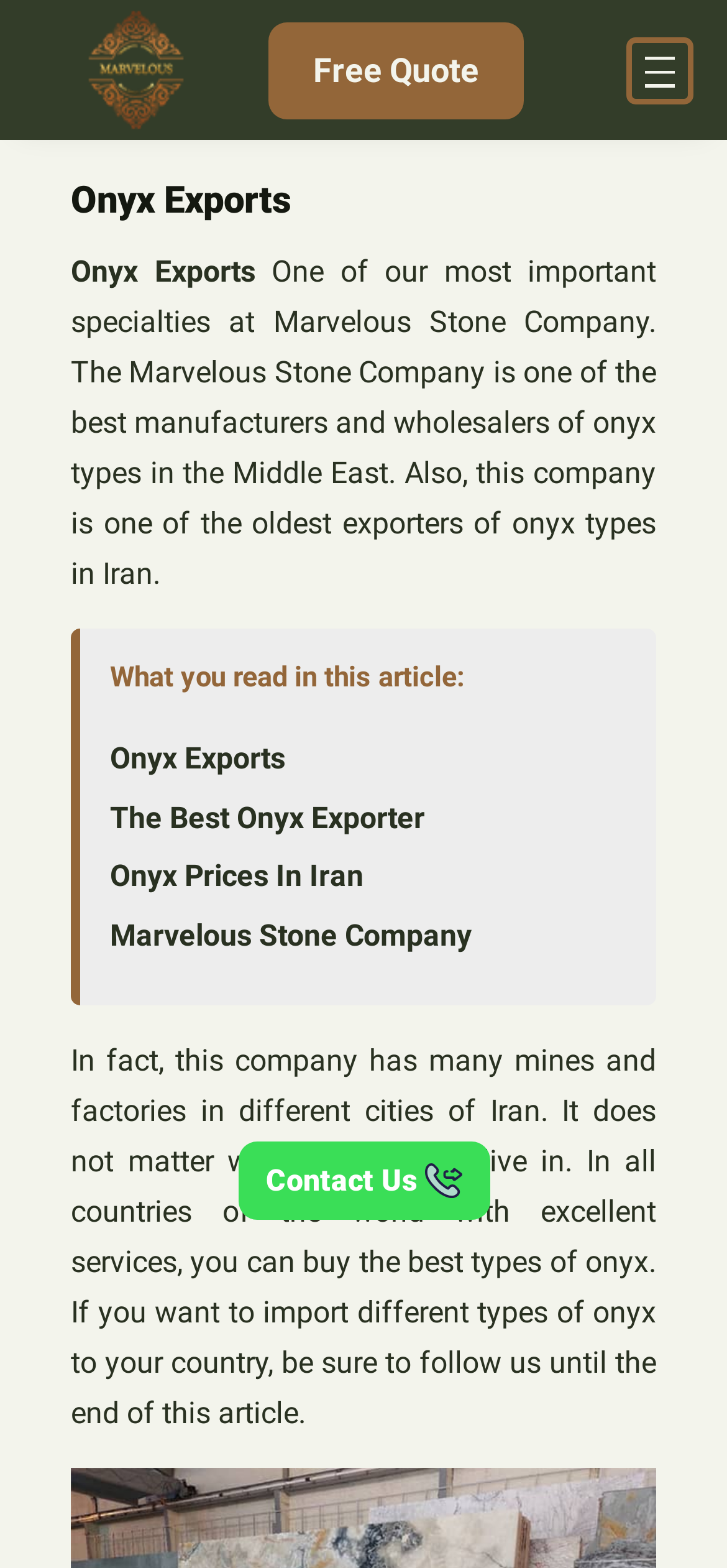Find the bounding box coordinates of the element I should click to carry out the following instruction: "Visit the Blog".

None